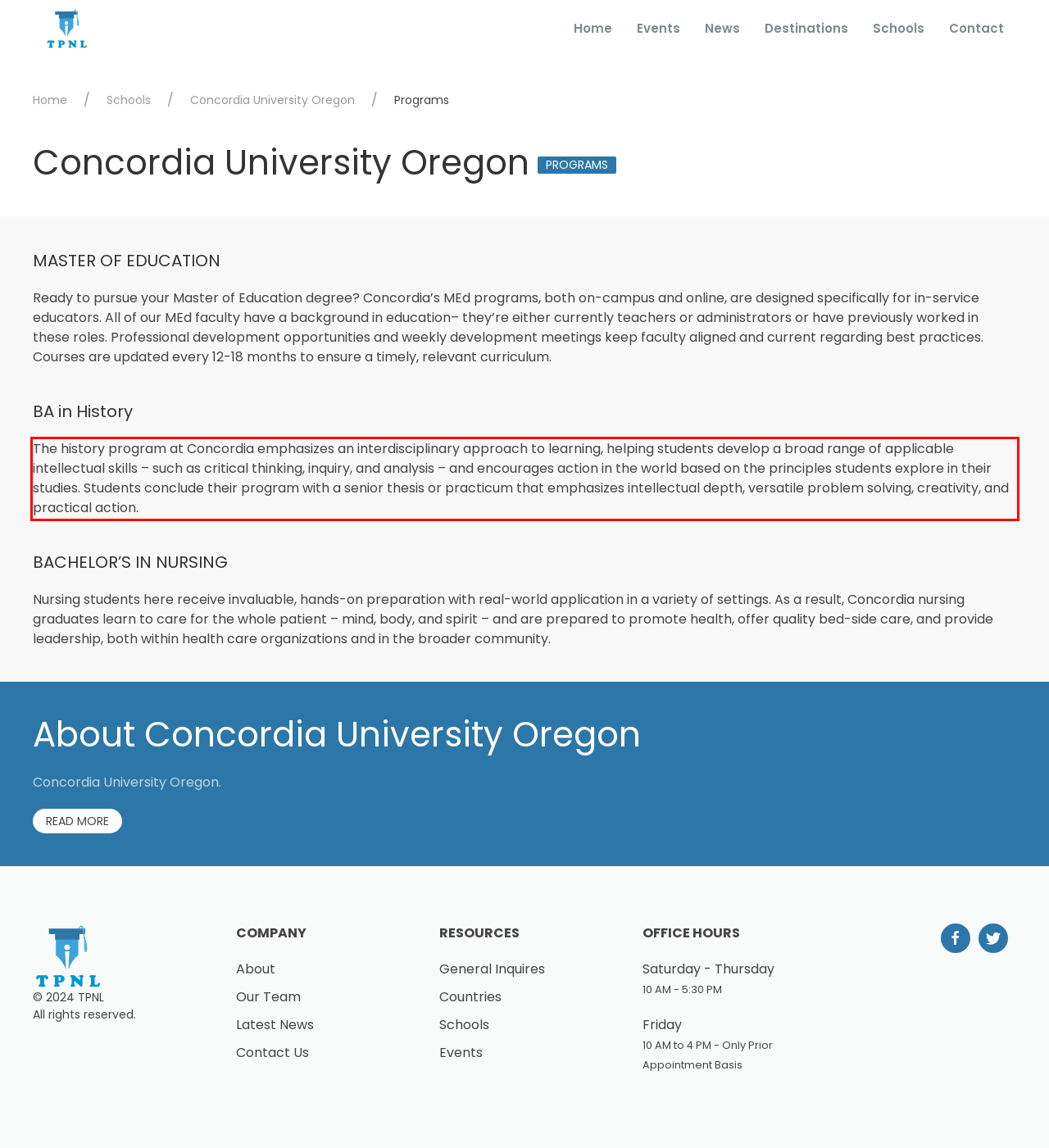Analyze the webpage screenshot and use OCR to recognize the text content in the red bounding box.

The history program at Concordia emphasizes an interdisciplinary approach to learning, helping students develop a broad range of applicable intellectual skills – such as critical thinking, inquiry, and analysis – and encourages action in the world based on the principles students explore in their studies. Students conclude their program with a senior thesis or practicum that emphasizes intellectual depth, versatile problem solving, creativity, and practical action.